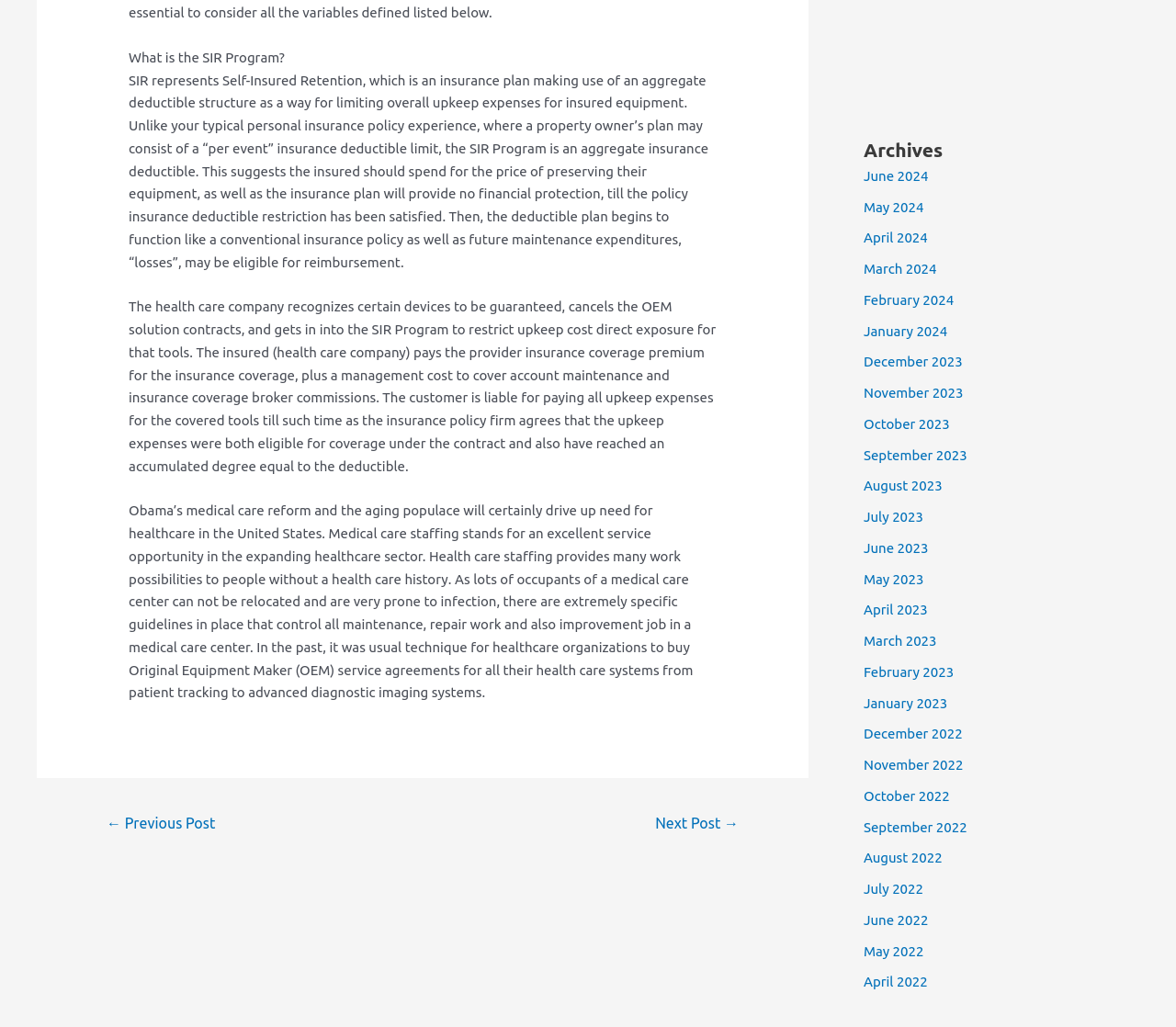Can you show the bounding box coordinates of the region to click on to complete the task described in the instruction: "view archives for May 2024"?

[0.734, 0.194, 0.785, 0.209]